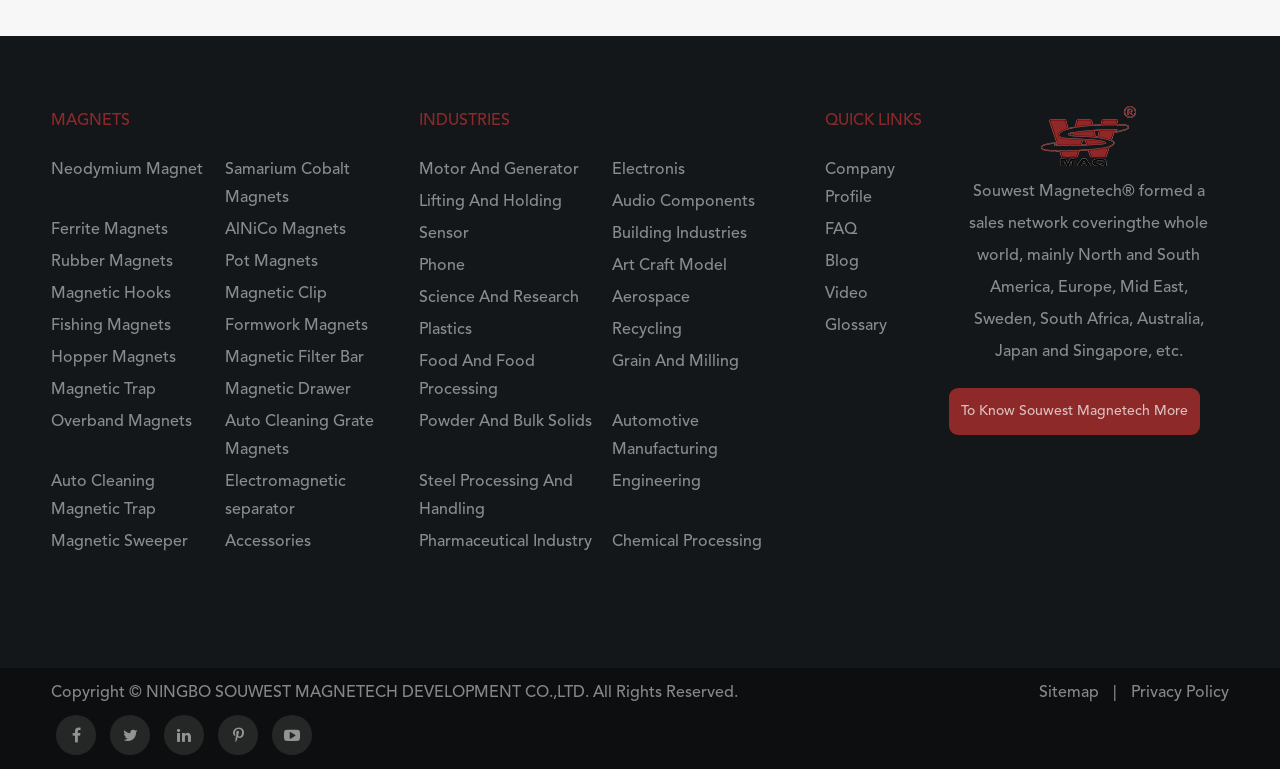Locate the bounding box of the UI element based on this description: "Aerospace". Provide four float numbers between 0 and 1 as [left, top, right, bottom].

[0.478, 0.37, 0.539, 0.406]